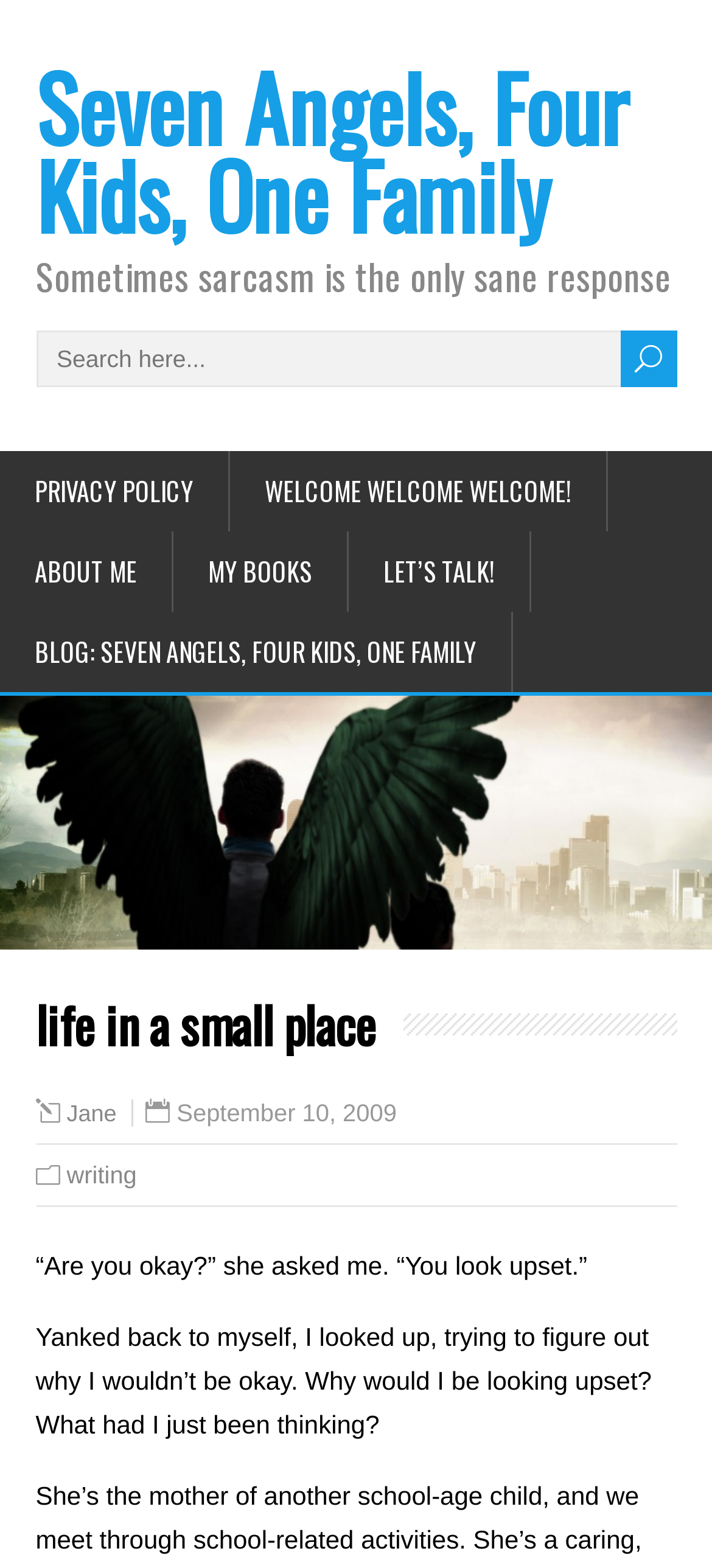Specify the bounding box coordinates of the element's area that should be clicked to execute the given instruction: "visit the privacy policy page". The coordinates should be four float numbers between 0 and 1, i.e., [left, top, right, bottom].

[0.0, 0.288, 0.323, 0.339]